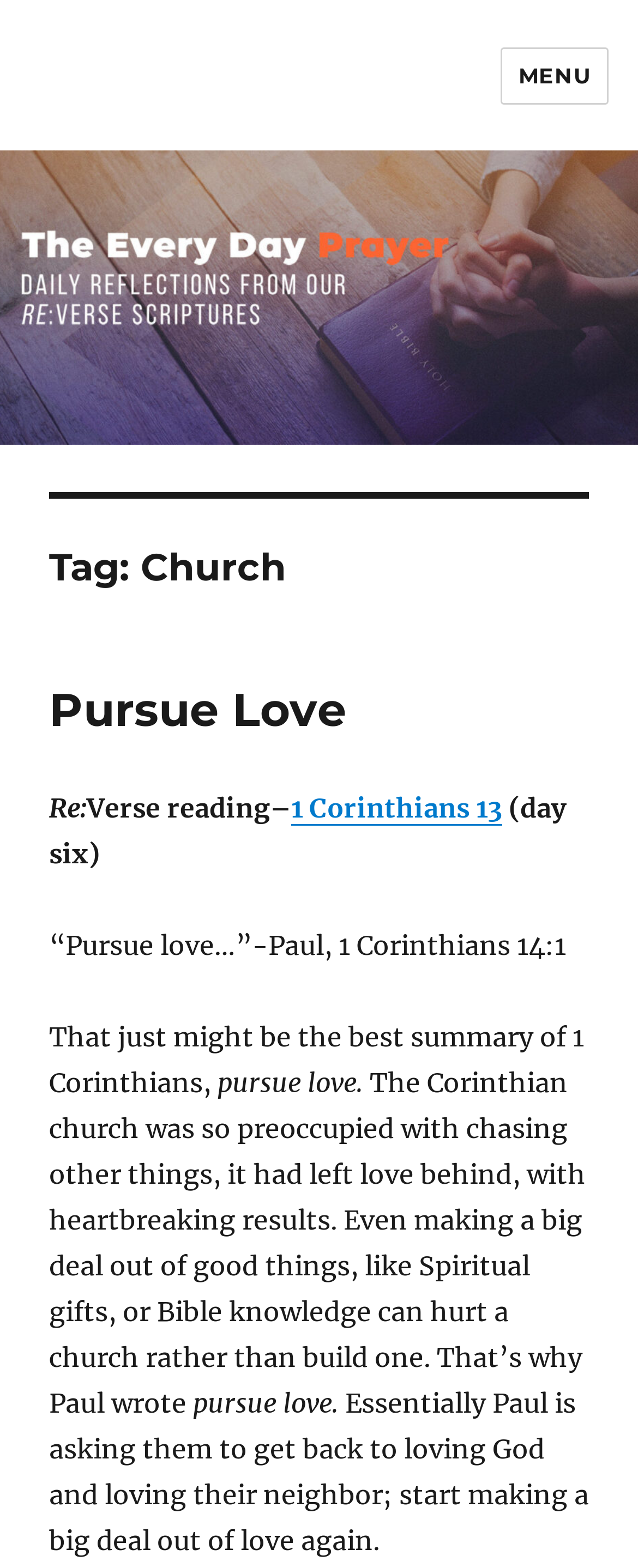What is the main topic of this webpage?
Please provide a single word or phrase as your answer based on the image.

Church